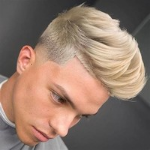Using the information in the image, give a comprehensive answer to the question: 
What is the contrast between the top and sides of the hair?

According to the caption, the sides are neatly faded, providing a sharp contrast to the longer hair on top, which adds to the overall modern aesthetic of the hairstyle.